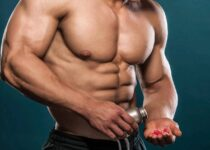What is the man's skin tone?
Based on the image, provide your answer in one word or phrase.

Tanned